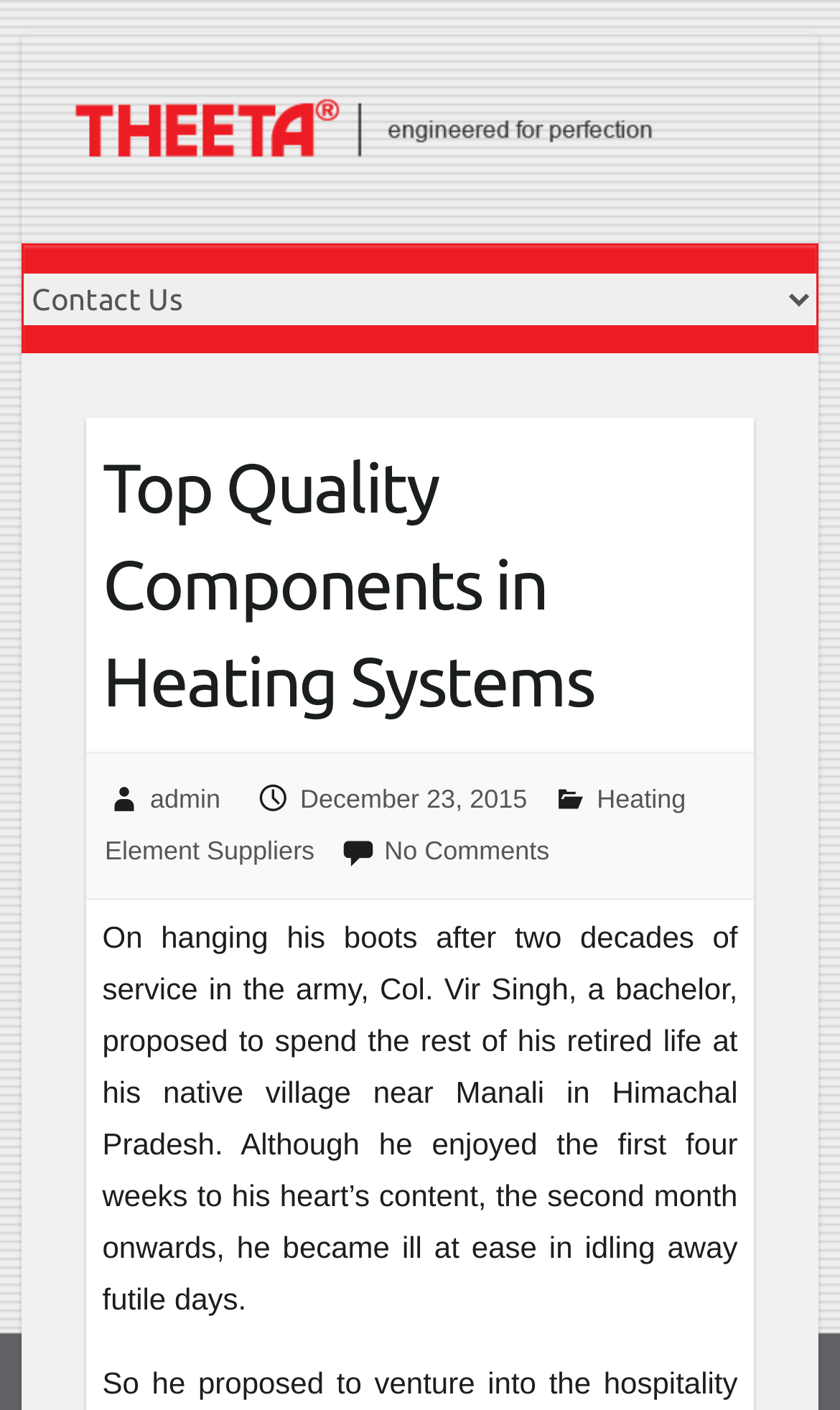What is the date of the blog post?
Answer the question based on the image using a single word or a brief phrase.

December 23, 2015